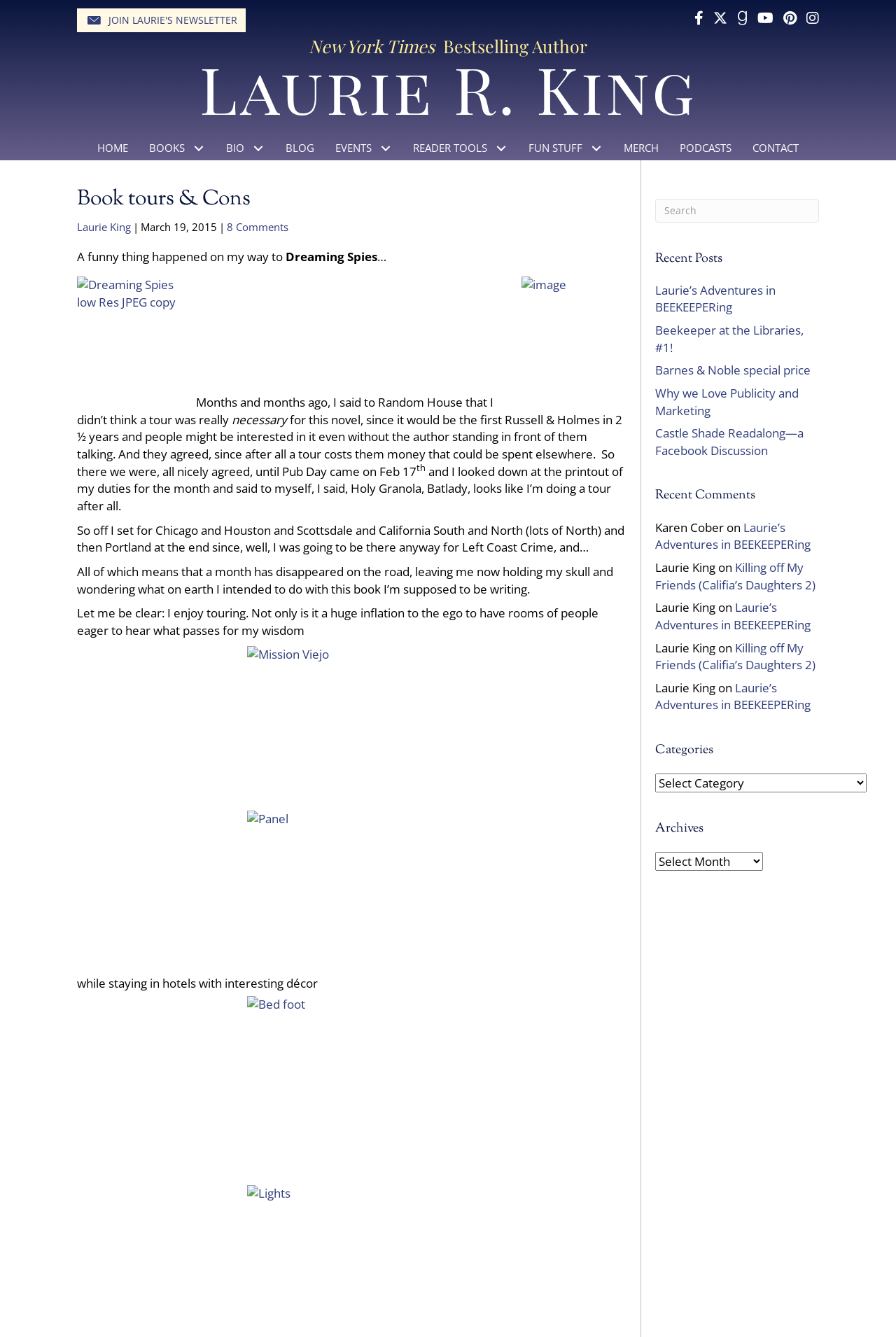What type of content is listed under 'Recent Posts'?
Answer the question in as much detail as possible.

The 'Recent Posts' section lists several links with titles, such as 'Laurie’s Adventures in BEEKEEPERing' and 'Beekeeper at the Libraries, #1!', which suggests that they are blog posts.